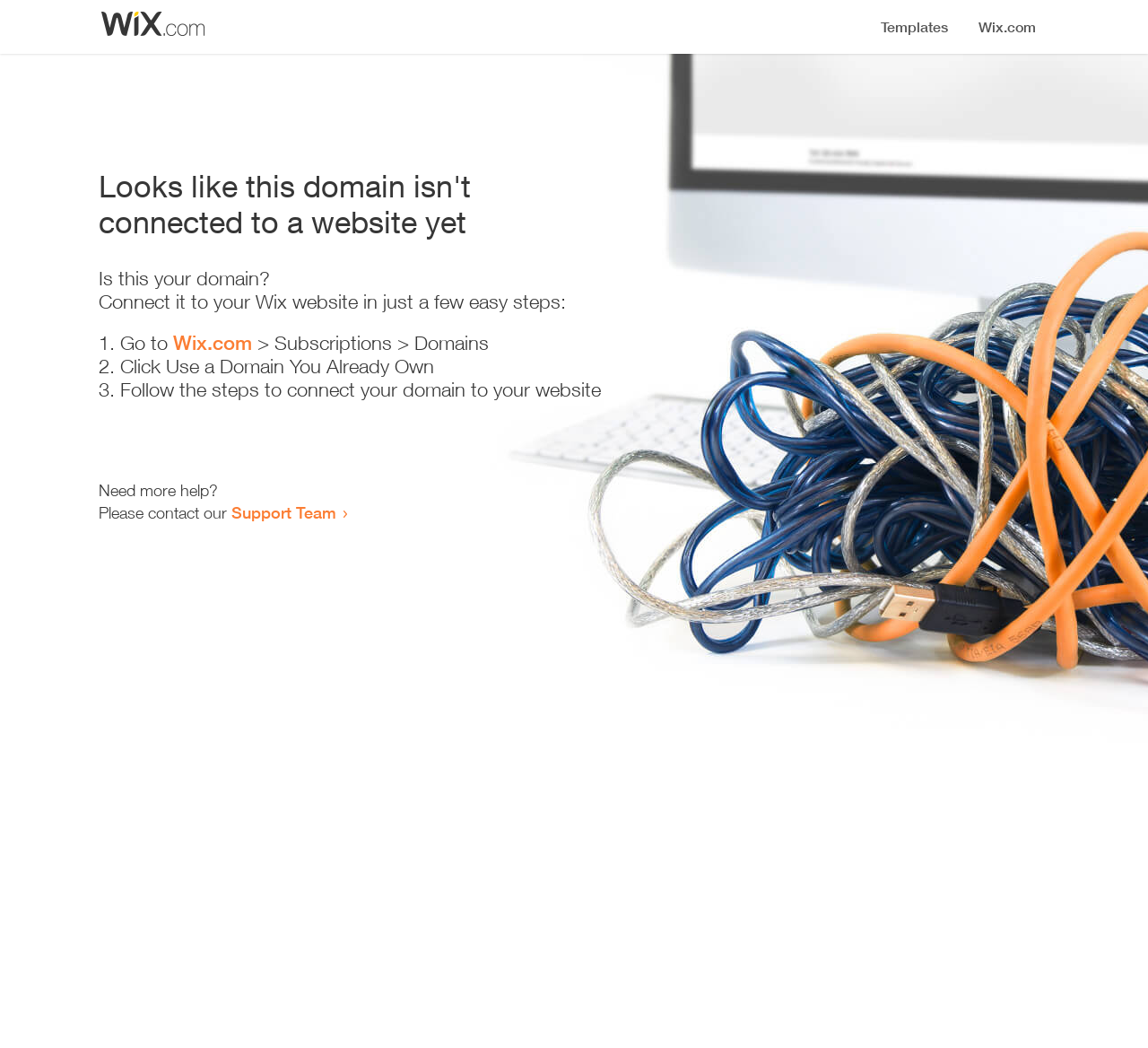Where to get more help?
Please provide a single word or phrase in response based on the screenshot.

Support Team